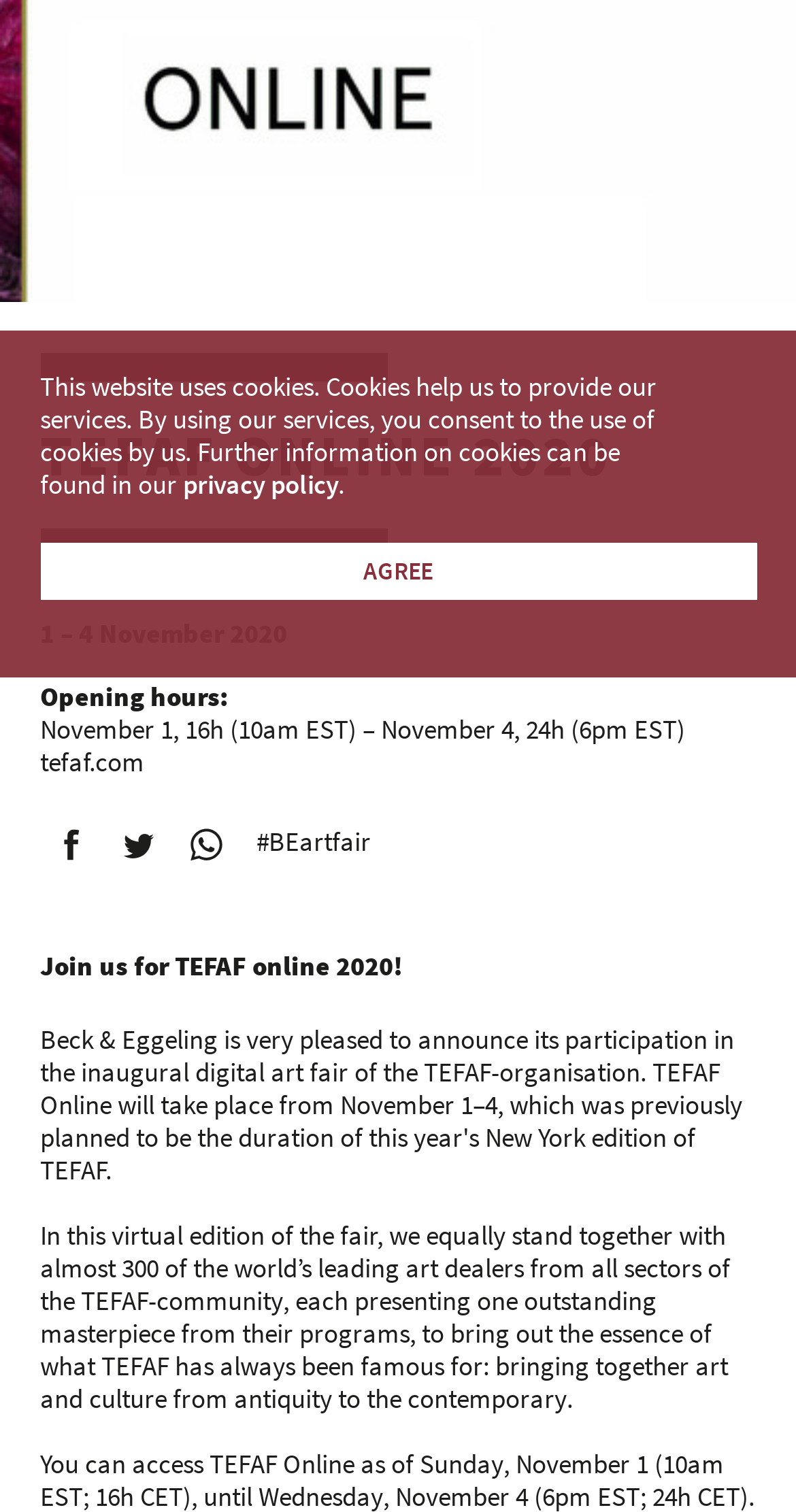Based on the element description, predict the bounding box coordinates (top-left x, top-left y, bottom-right x, bottom-right y) for the UI element in the screenshot: title="Share on Facebook"

[0.05, 0.538, 0.127, 0.578]